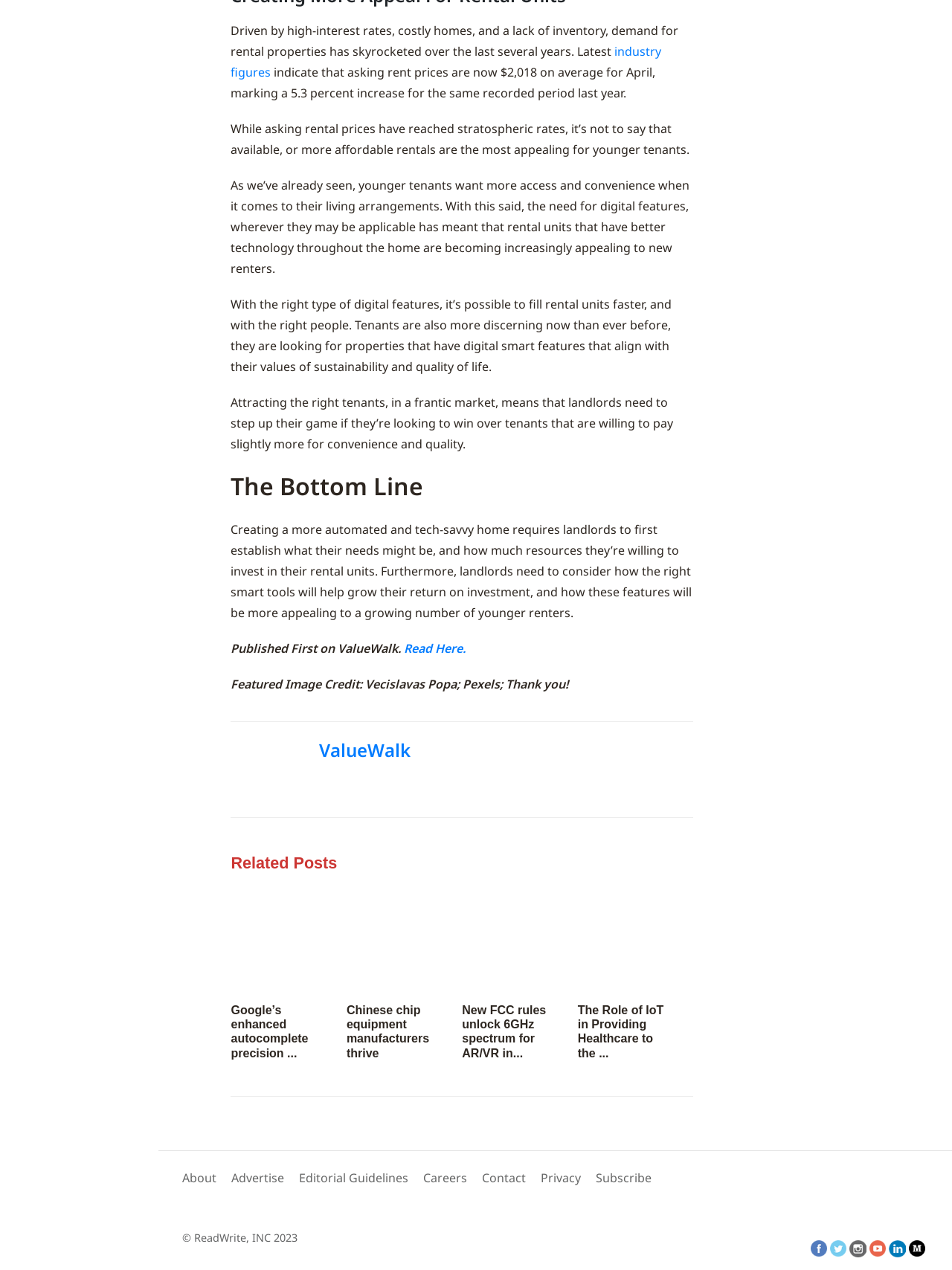Highlight the bounding box coordinates of the element you need to click to perform the following instruction: "Click on the link to read more about ValueWalk."

[0.335, 0.581, 0.431, 0.6]